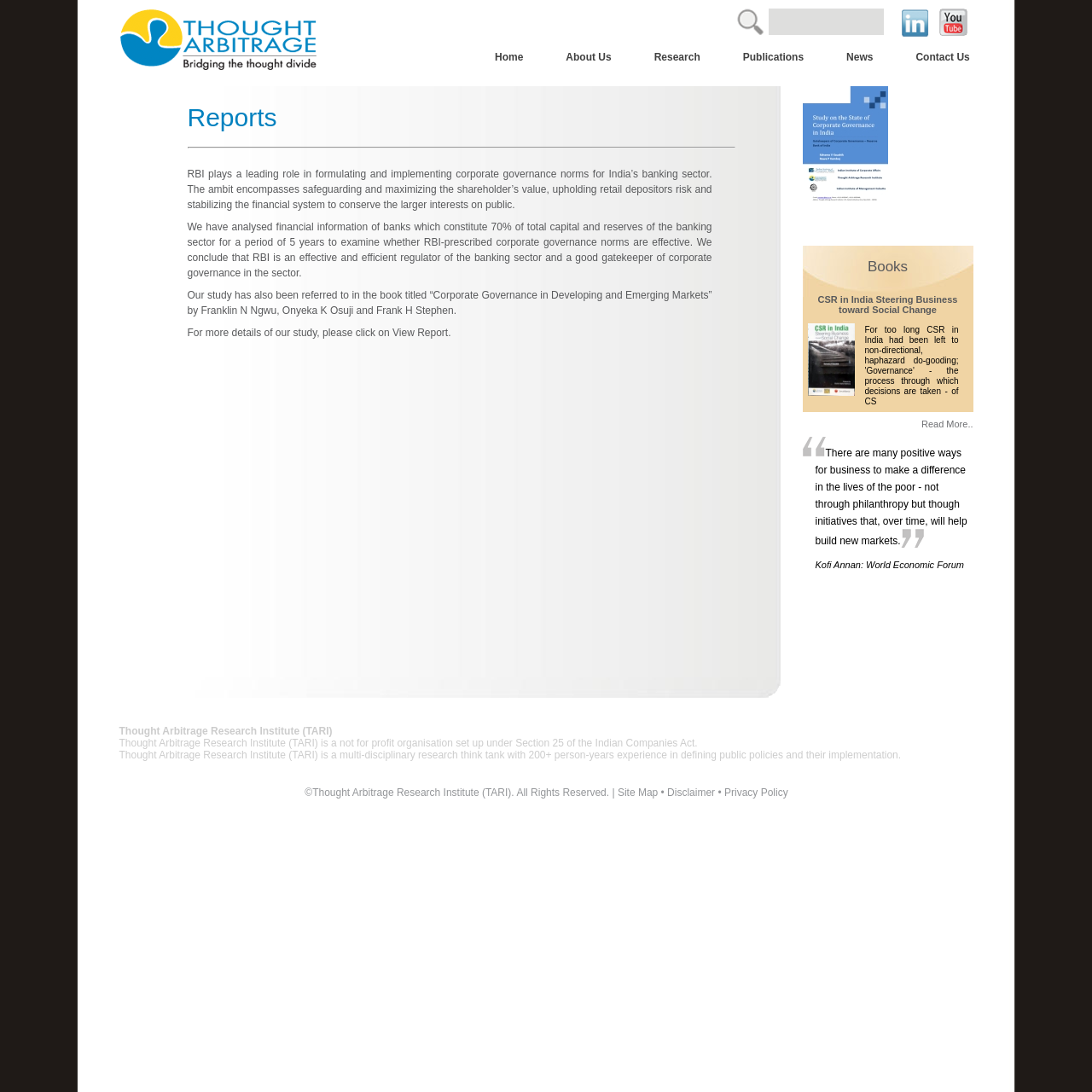Determine the coordinates of the bounding box that should be clicked to complete the instruction: "View the 'Site Map'". The coordinates should be represented by four float numbers between 0 and 1: [left, top, right, bottom].

[0.566, 0.72, 0.603, 0.731]